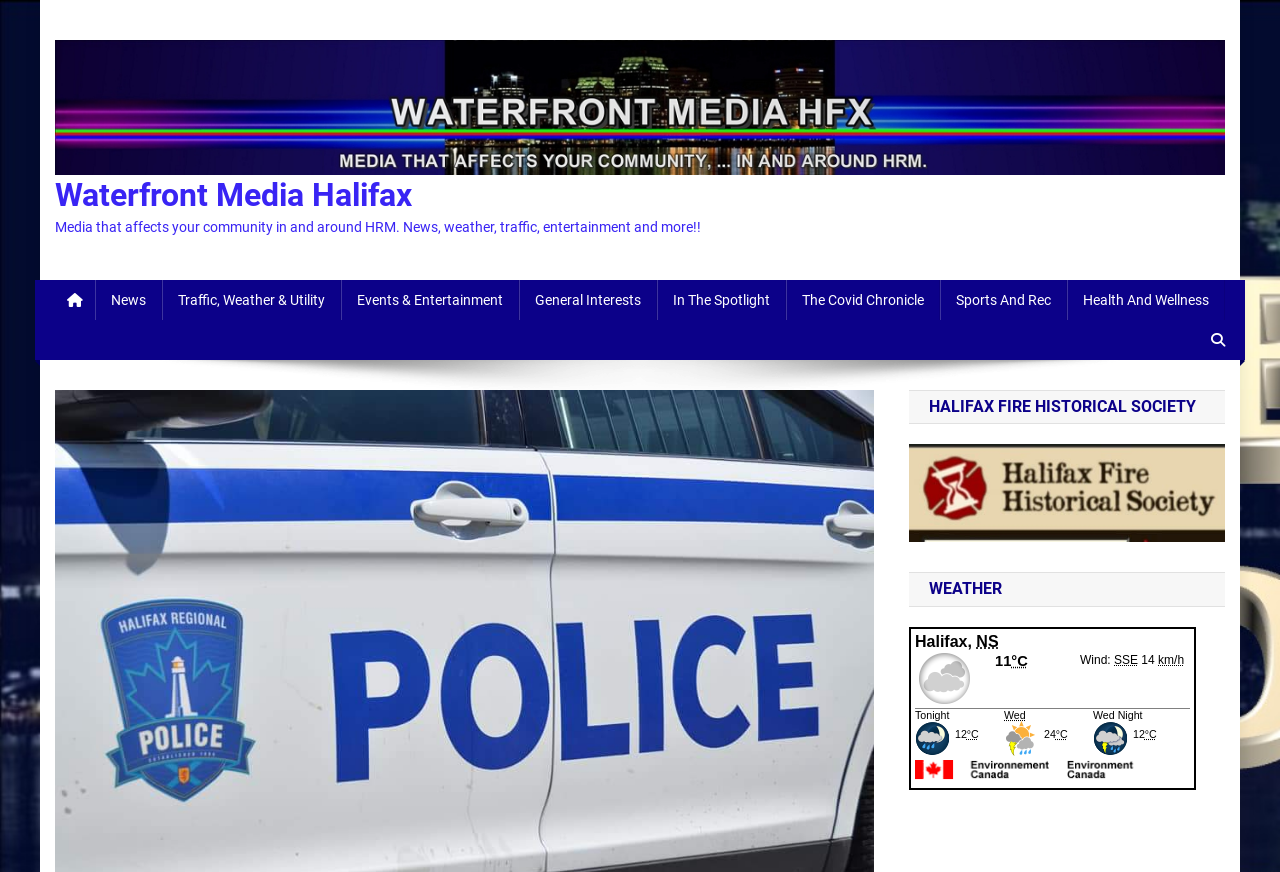Identify the bounding box coordinates for the region of the element that should be clicked to carry out the instruction: "Click Waterfront Media Halifax logo". The bounding box coordinates should be four float numbers between 0 and 1, i.e., [left, top, right, bottom].

[0.043, 0.046, 0.957, 0.2]